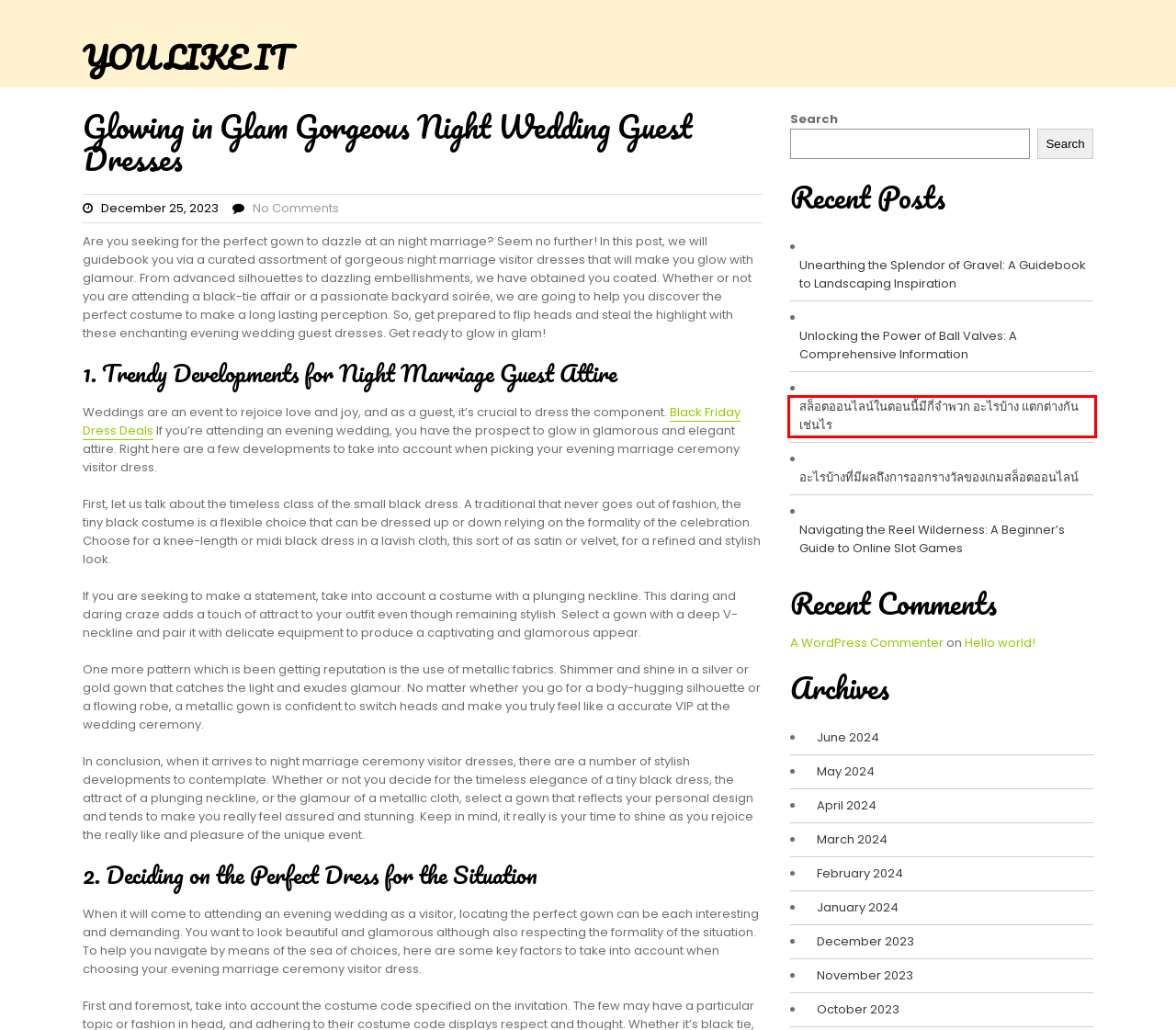You have a screenshot showing a webpage with a red bounding box around a UI element. Choose the webpage description that best matches the new page after clicking the highlighted element. Here are the options:
A. February 2024 – YOU LIKE IT
B. April 2024 – YOU LIKE IT
C. Blog Tool, Publishing Platform, and CMS – WordPress.org
D. Hello world! – YOU LIKE IT
E. October 2023 – YOU LIKE IT
F. สล็อตออนไลน์ในตอนนี้มีกี่จำพวก อะไรบ้าง แตกต่างกันเช่นไร – YOU LIKE IT
G. January 2024 – YOU LIKE IT
H. Unlocking the Power of Ball Valves: A Comprehensive Information – YOU LIKE IT

F